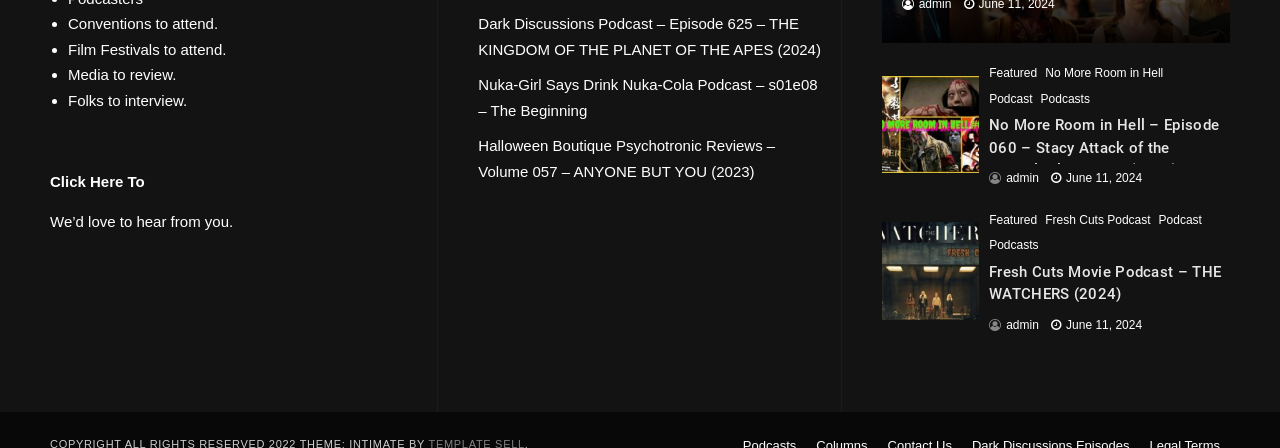What is the copyright year? Examine the screenshot and reply using just one word or a brief phrase.

2022